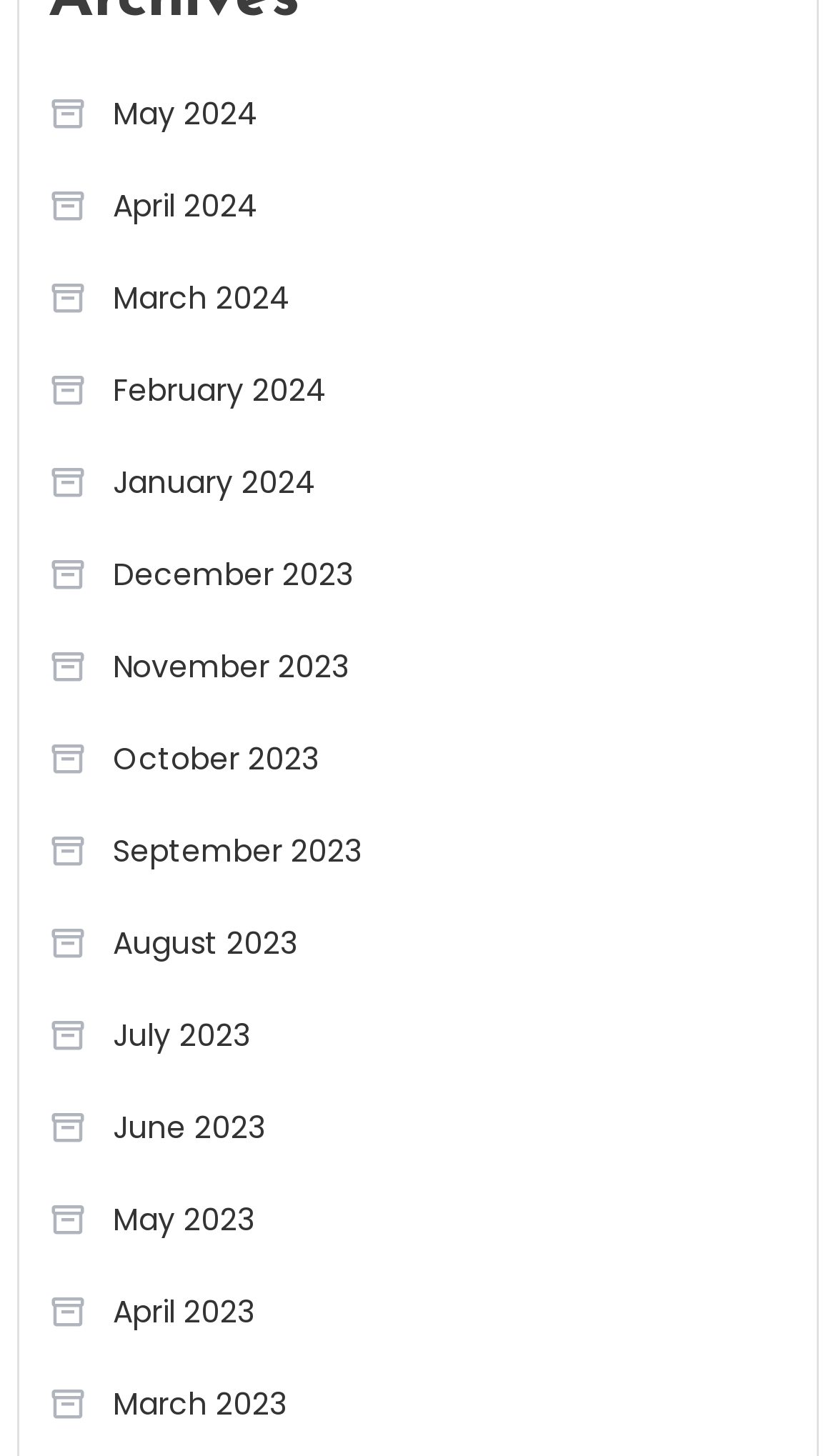Please find the bounding box coordinates of the element's region to be clicked to carry out this instruction: "View May 2024".

[0.058, 0.055, 0.31, 0.102]